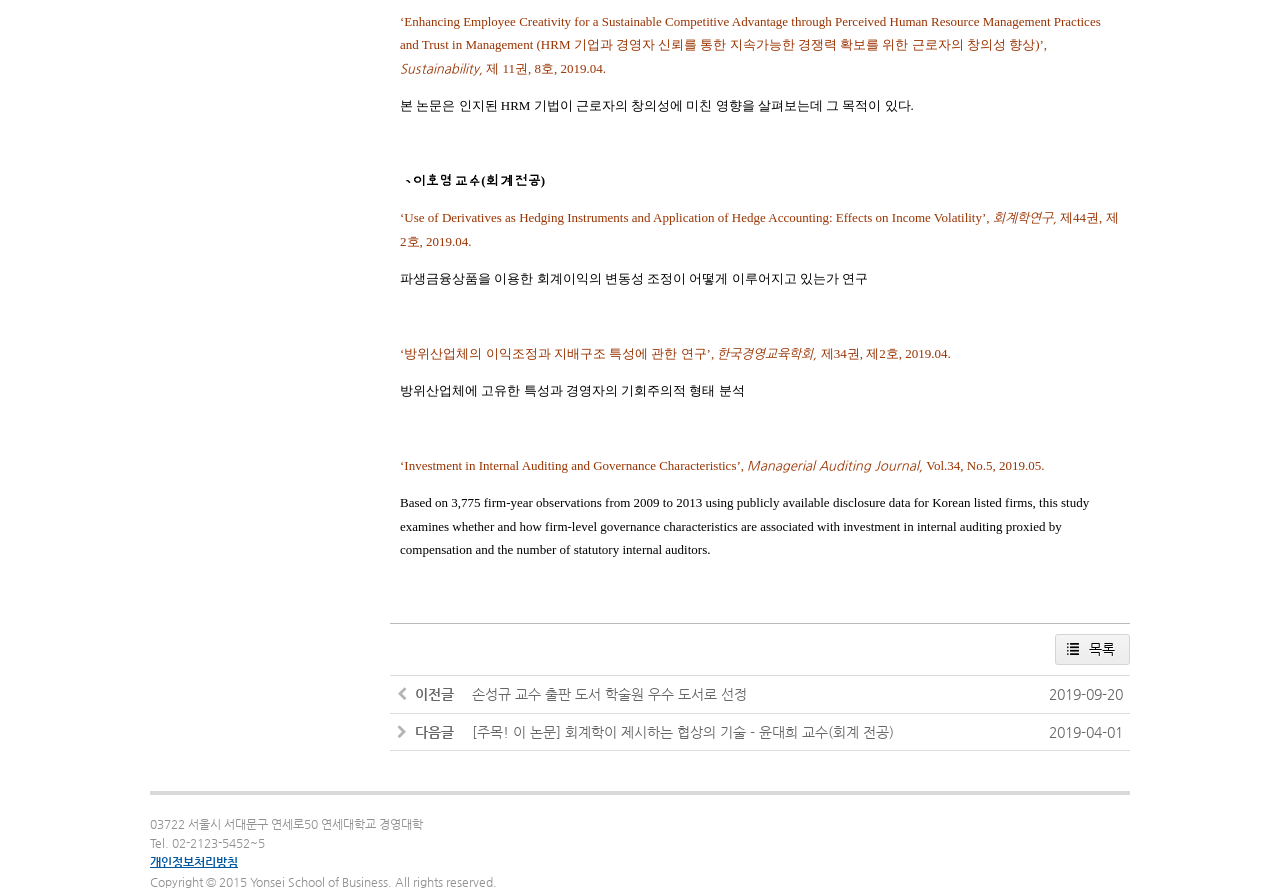What is the address of Yonsei School of Business?
Give a detailed response to the question by analyzing the screenshot.

I found the address of Yonsei School of Business by looking at the StaticText element with ID 39, which has the text '03722 서울시 서대문구 연세로50 연세대학교 경영대학'. This element is located at the bottom of the webpage.